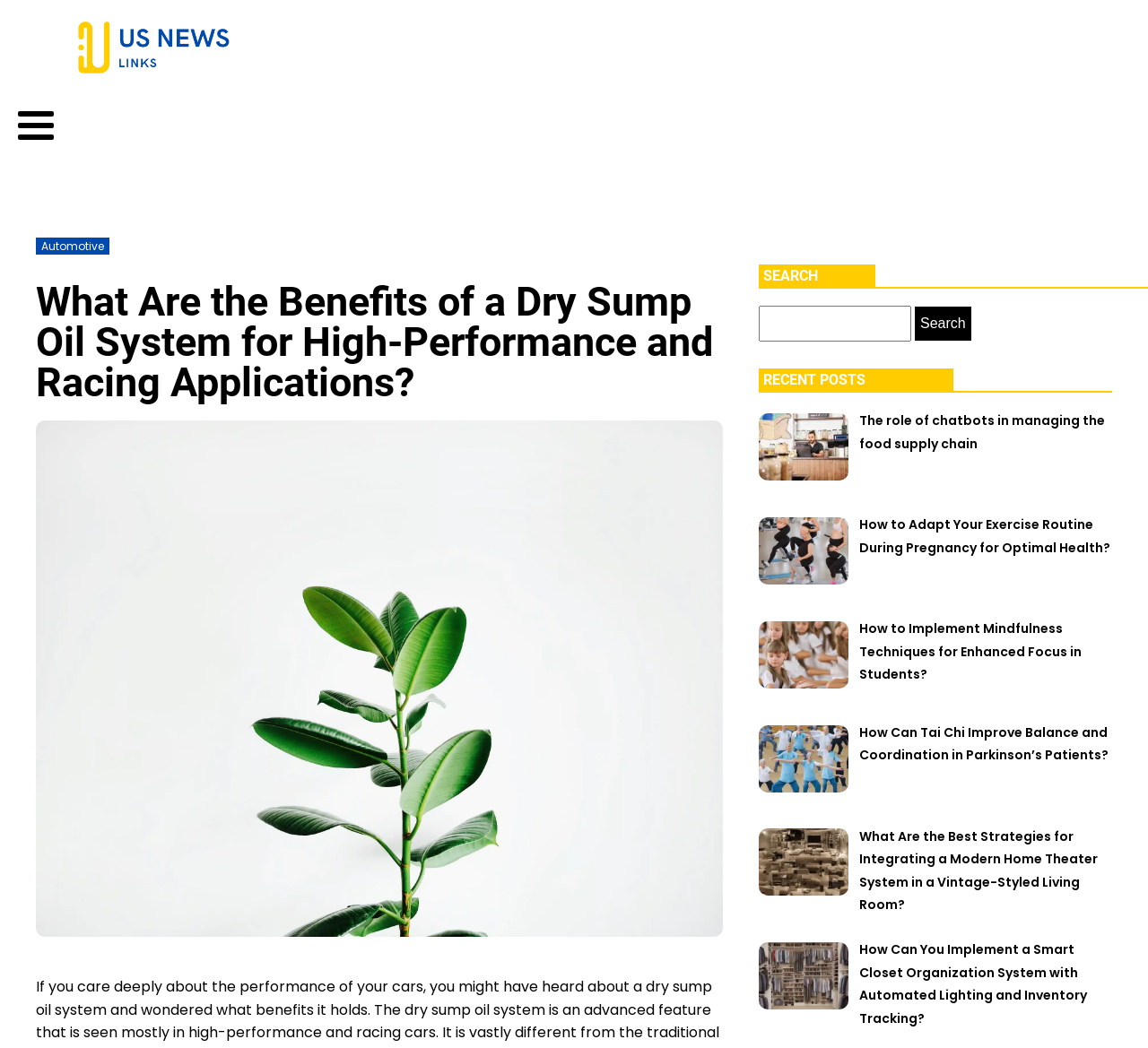Find the bounding box coordinates of the clickable area required to complete the following action: "Explore the Automotive section".

[0.036, 0.228, 0.091, 0.242]